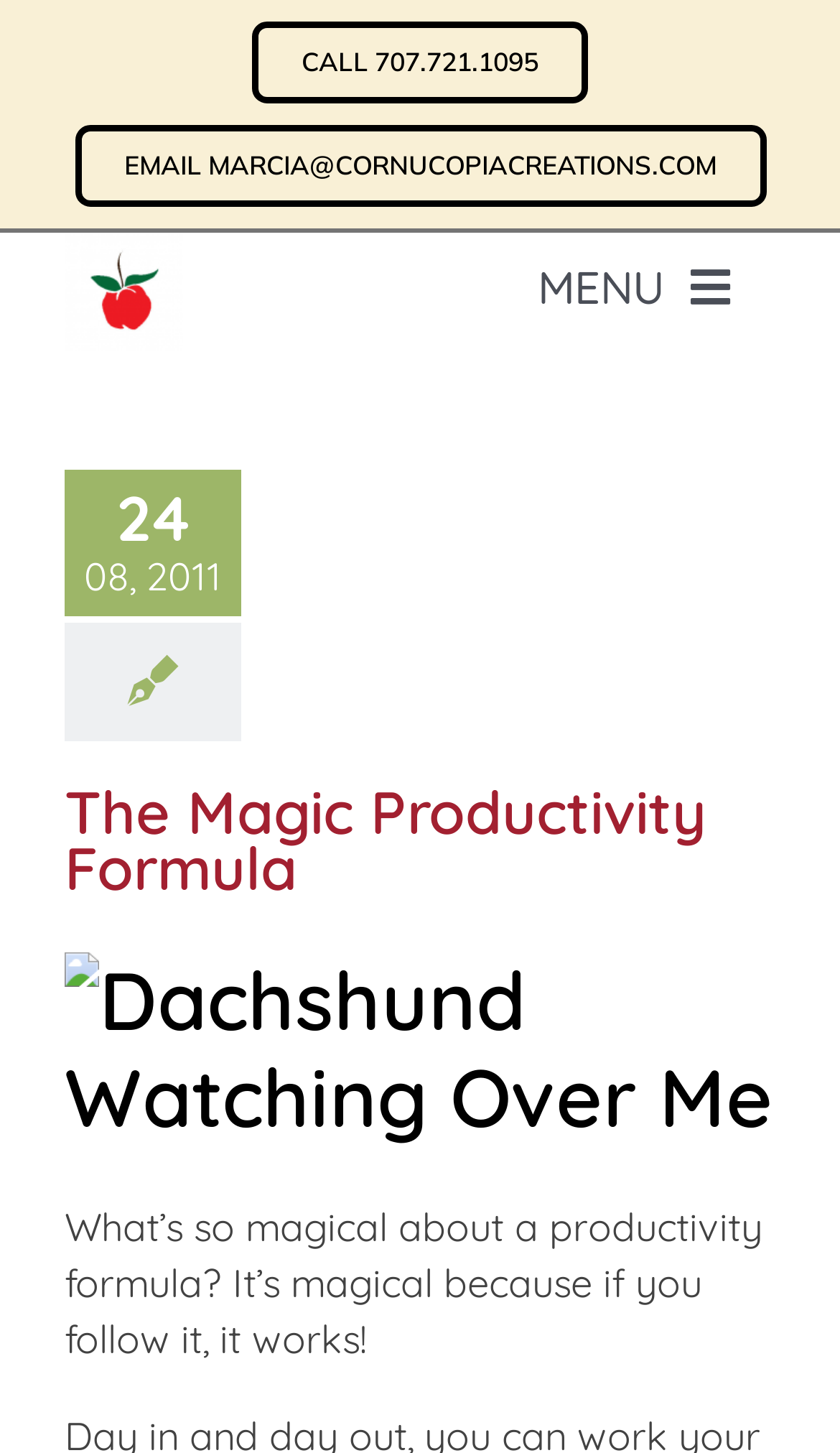Identify the bounding box coordinates for the region to click in order to carry out this instruction: "Email Marci". Provide the coordinates using four float numbers between 0 and 1, formatted as [left, top, right, bottom].

[0.088, 0.086, 0.912, 0.142]